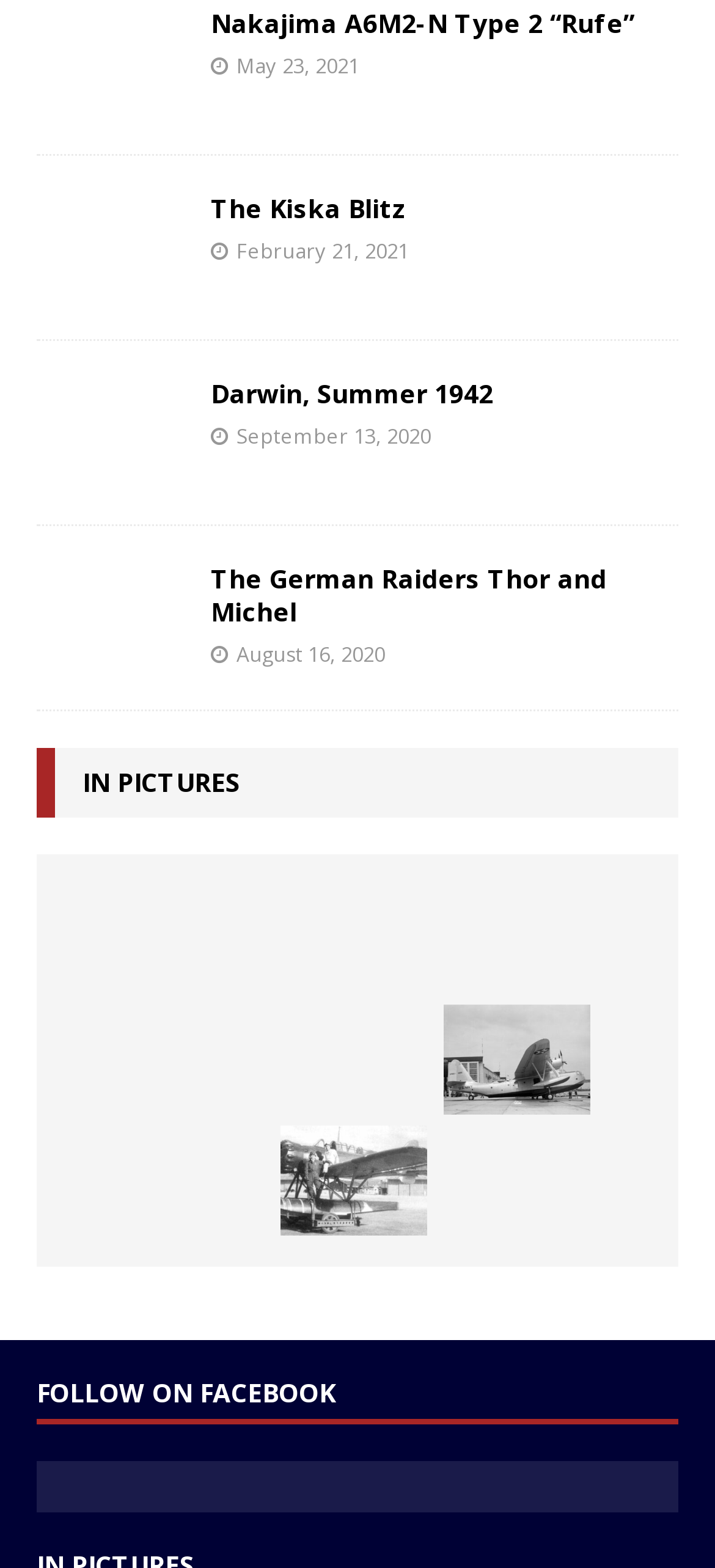Find the bounding box coordinates of the area to click in order to follow the instruction: "View Darwin, Summer 1942".

[0.295, 0.24, 0.69, 0.262]